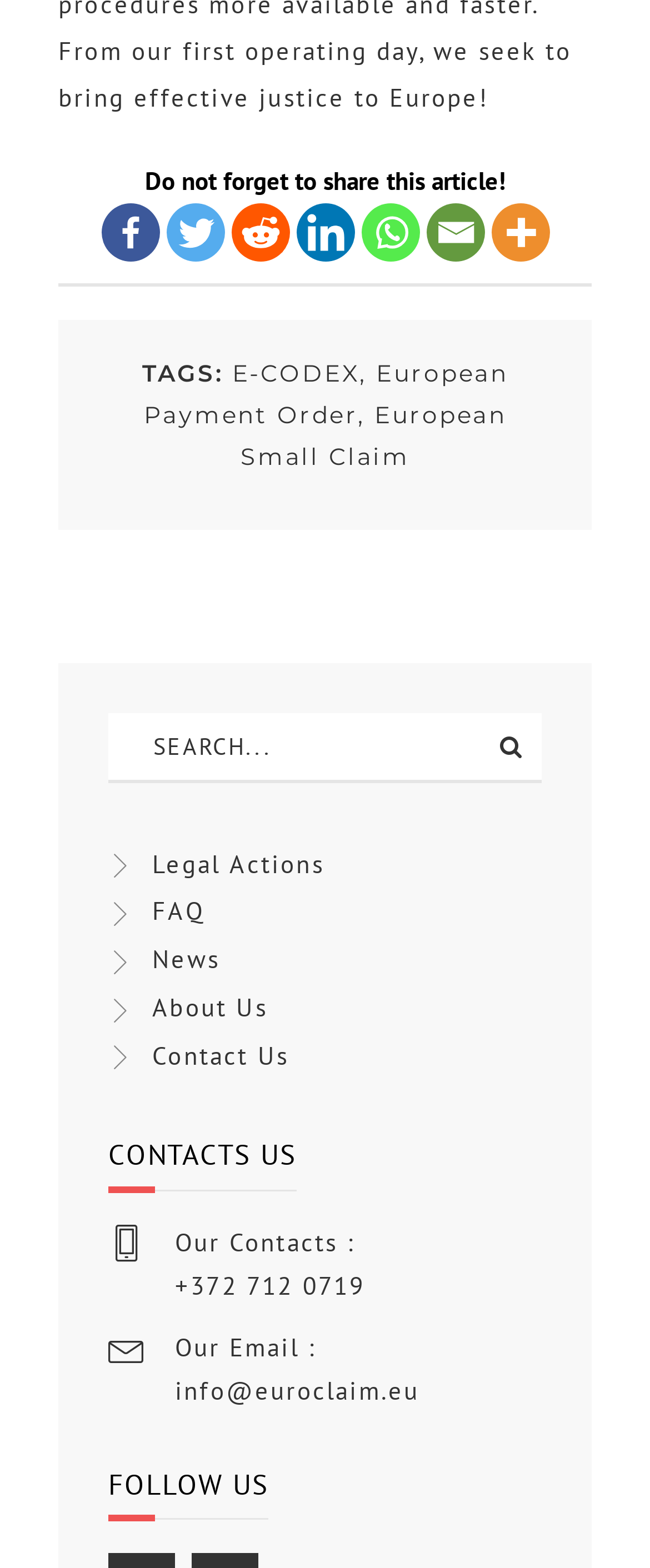Pinpoint the bounding box coordinates of the element that must be clicked to accomplish the following instruction: "Share on Facebook". The coordinates should be in the format of four float numbers between 0 and 1, i.e., [left, top, right, bottom].

[0.155, 0.13, 0.245, 0.167]